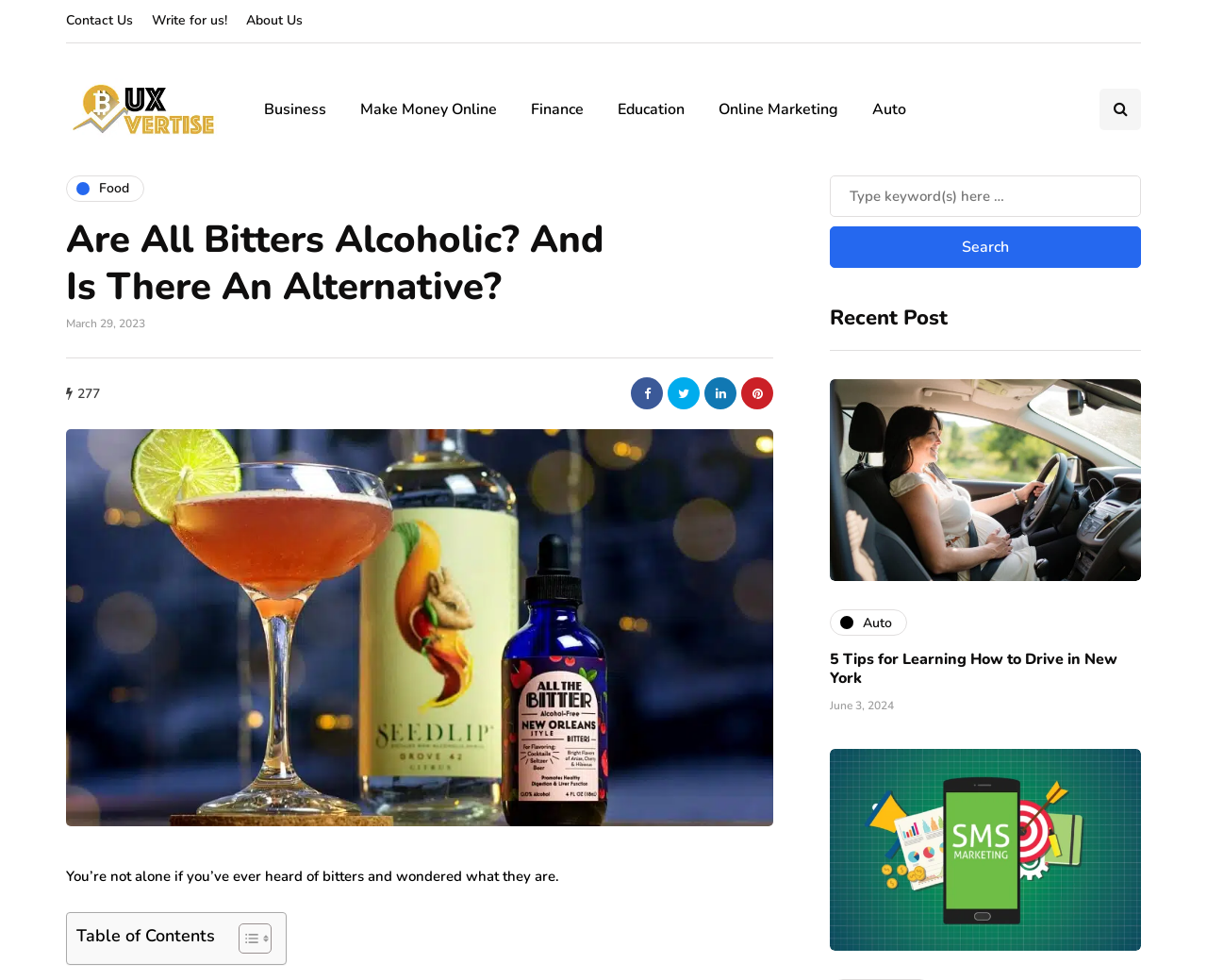Could you indicate the bounding box coordinates of the region to click in order to complete this instruction: "Click on the 'Contact Us' link".

[0.055, 0.0, 0.118, 0.043]